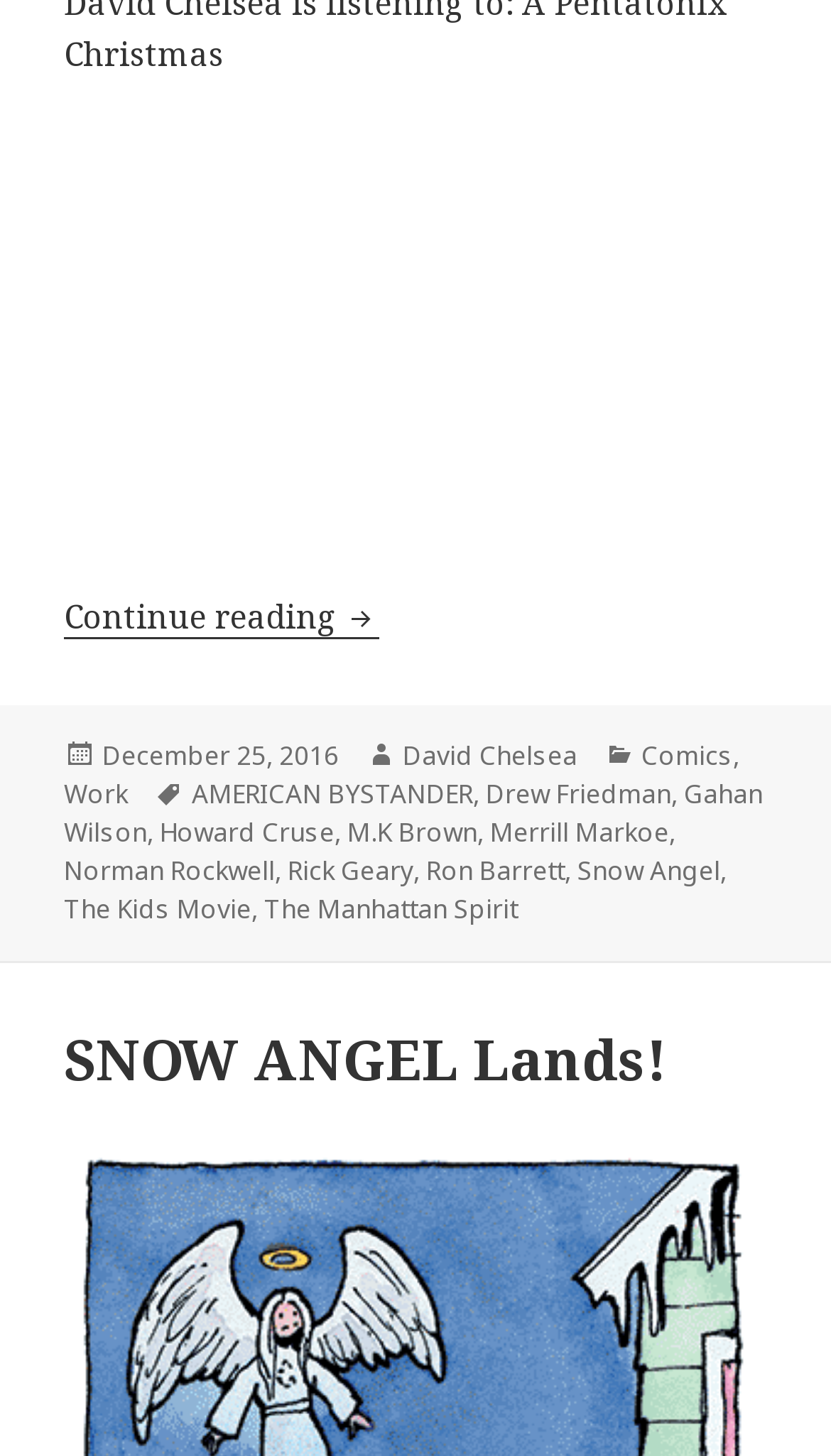Provide a brief response to the question using a single word or phrase: 
What are the tags of the latest article?

AMERICAN BYSTANDER, Drew Friedman, Gahan Wilson, ...